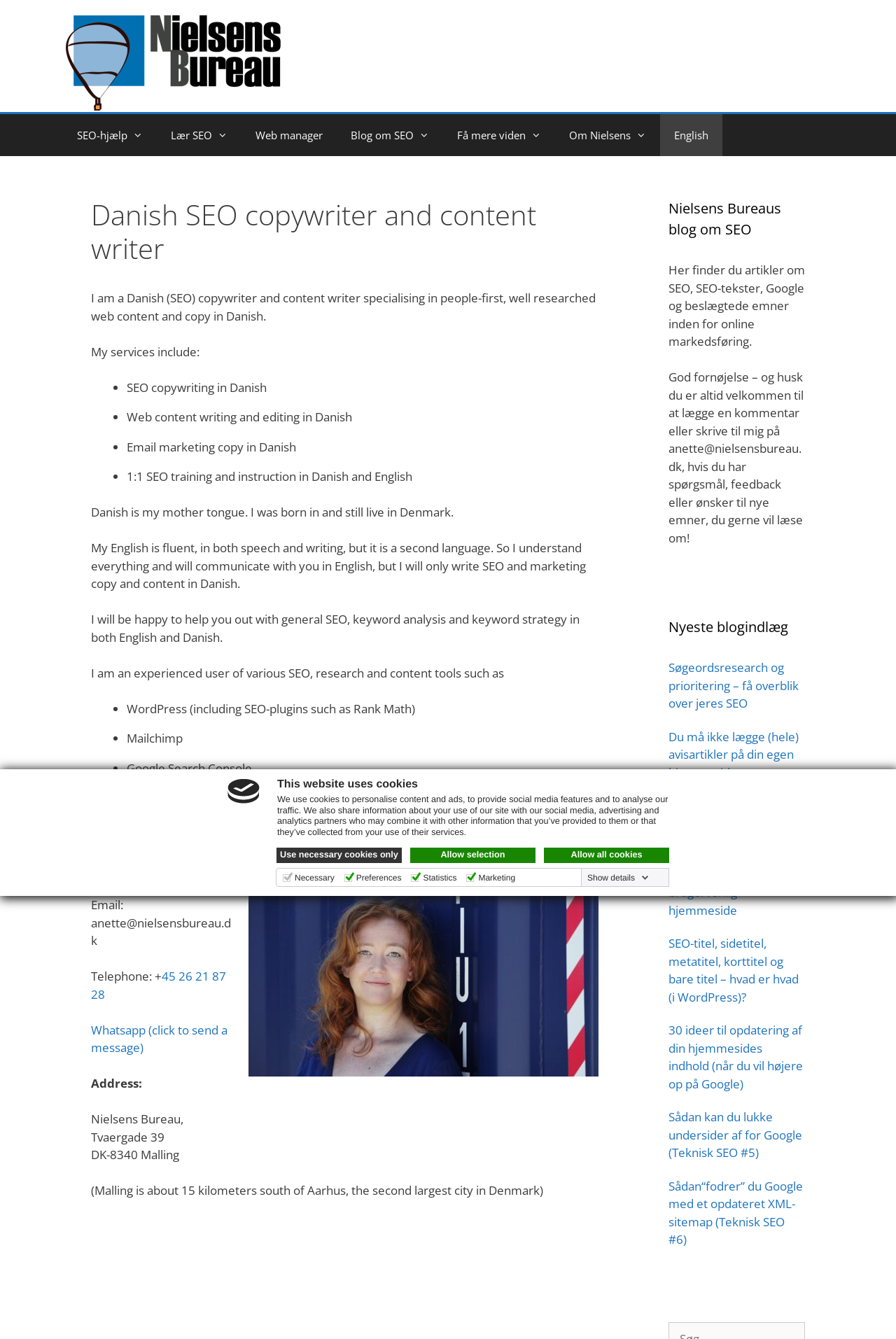Locate the bounding box coordinates of the element that should be clicked to fulfill the instruction: "Click the 'English' link".

[0.737, 0.085, 0.806, 0.117]